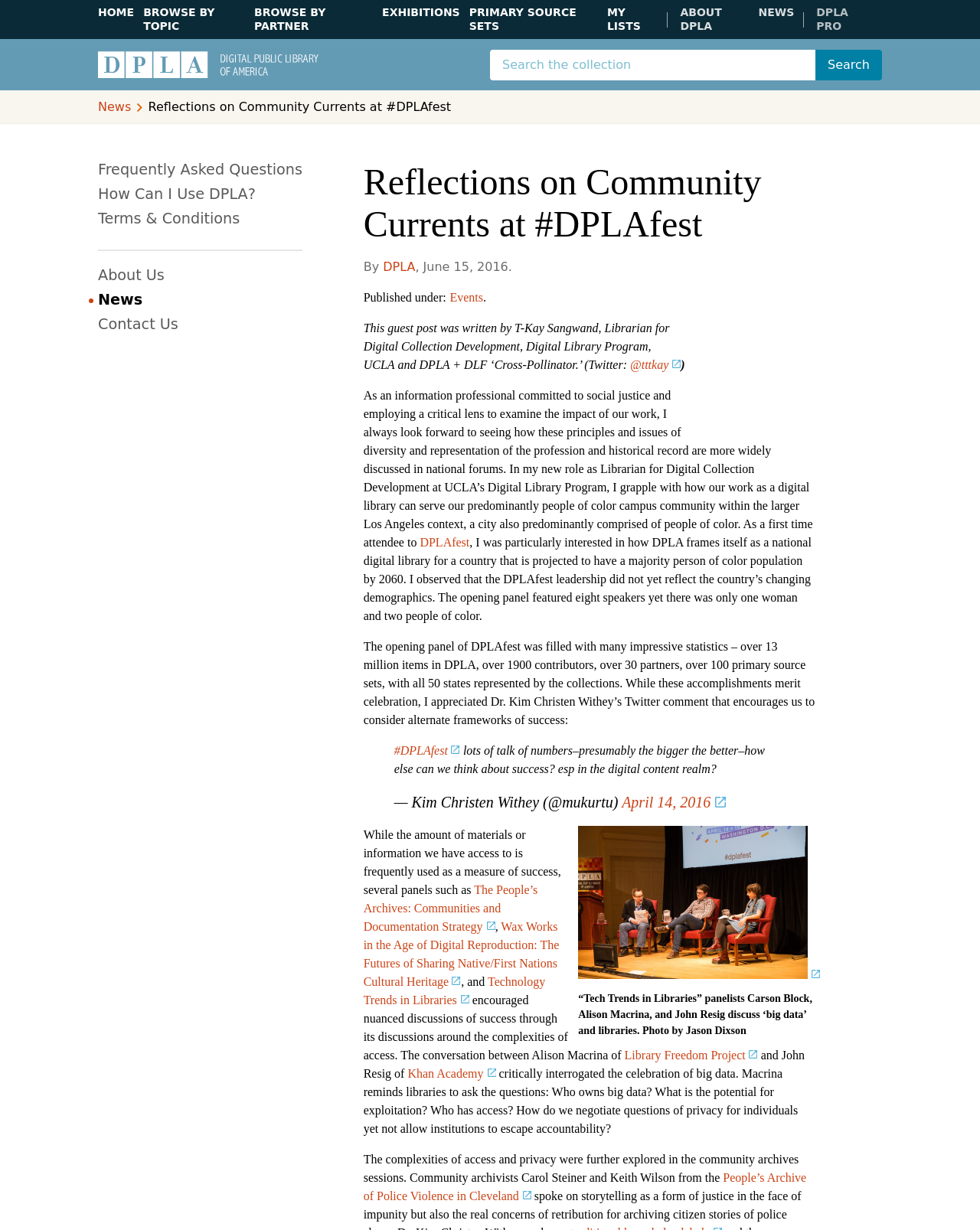Identify the bounding box coordinates of the specific part of the webpage to click to complete this instruction: "Read the news".

[0.1, 0.081, 0.134, 0.093]